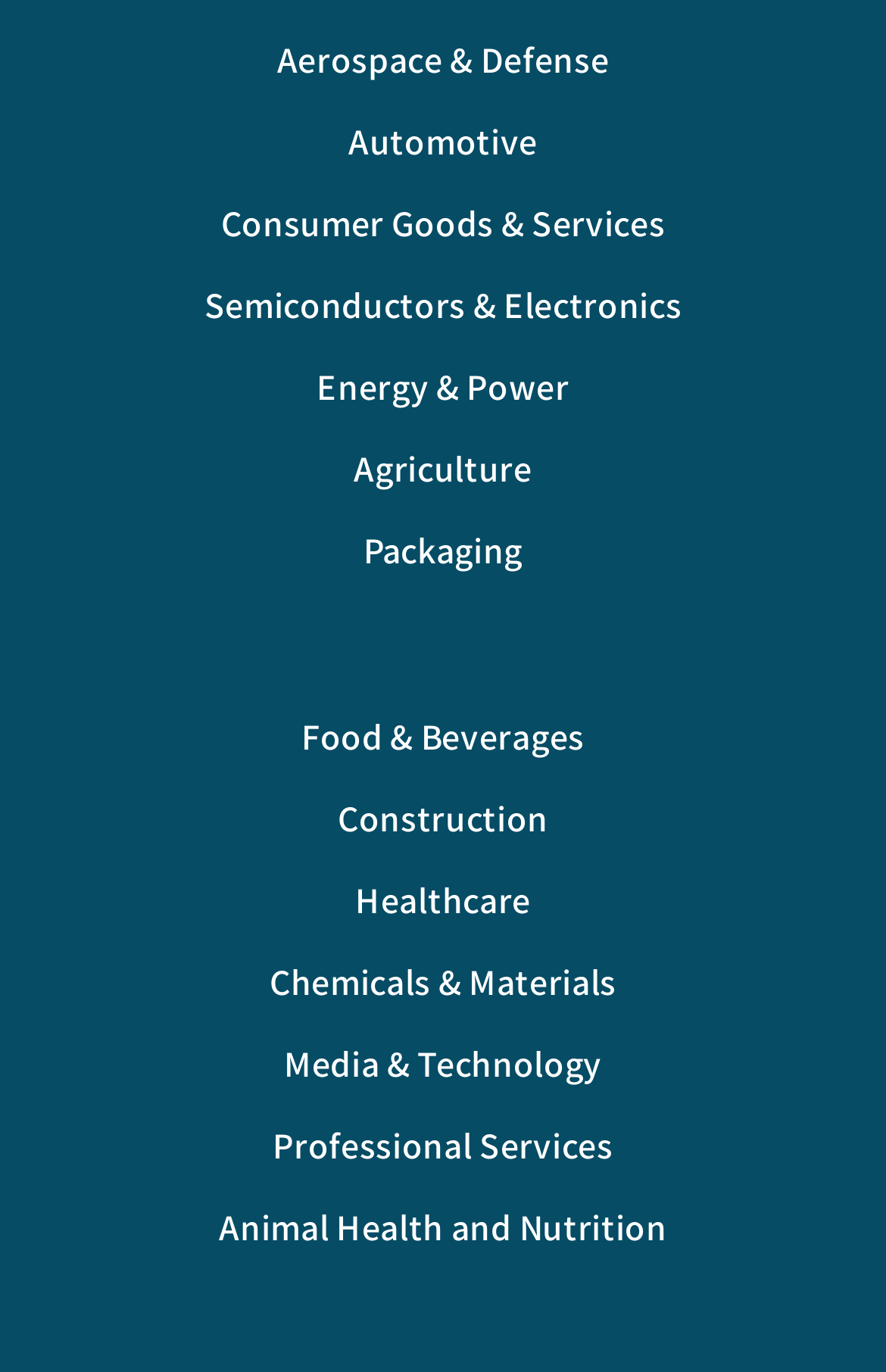How many industry categories are listed?
Provide a detailed answer to the question, using the image to inform your response.

I counted the number of links listed on the webpage, which are categorized by industry. There are 21 links, each representing a different industry category.